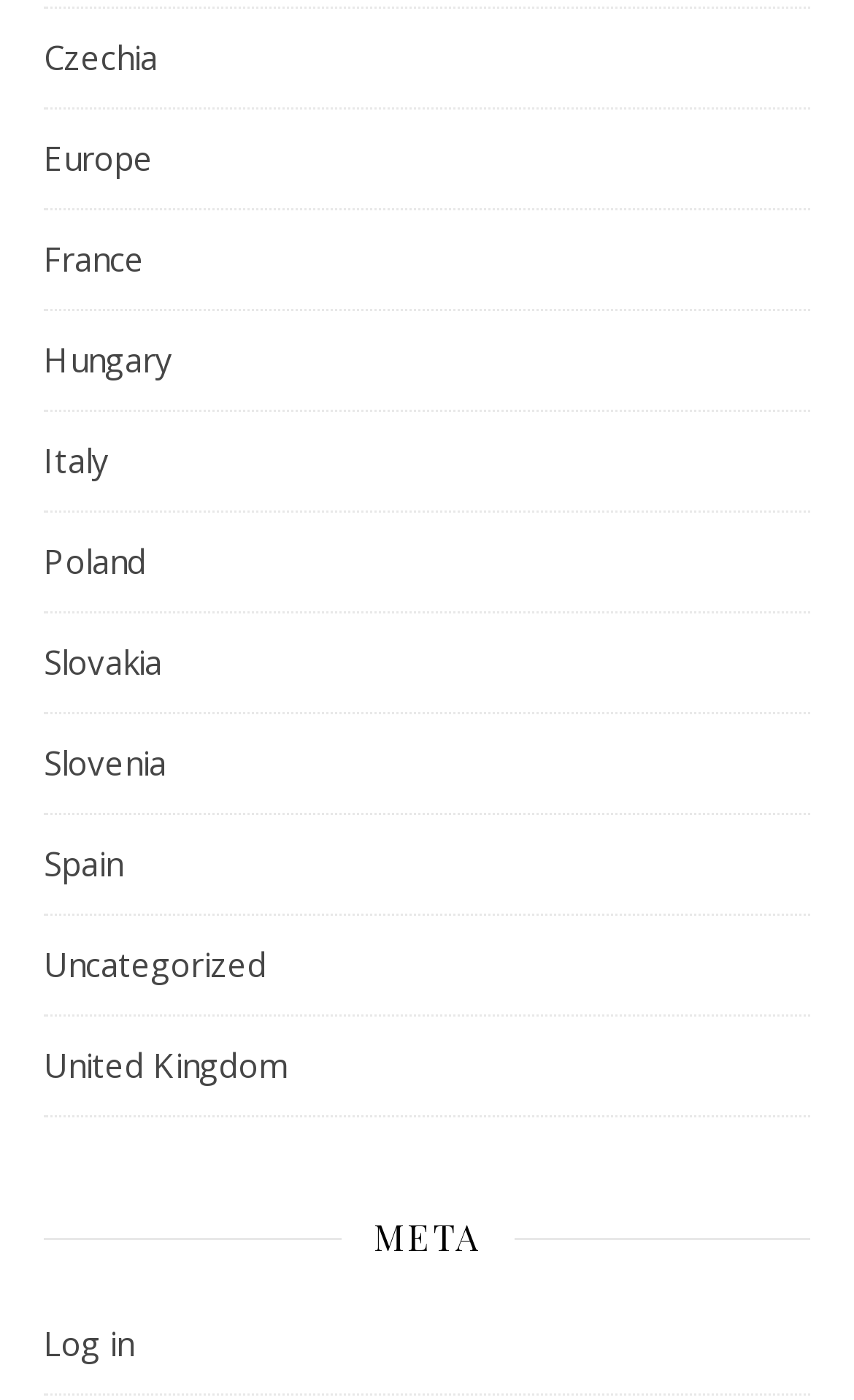Reply to the question with a single word or phrase:
What is the category of 'United Kingdom'?

Europe